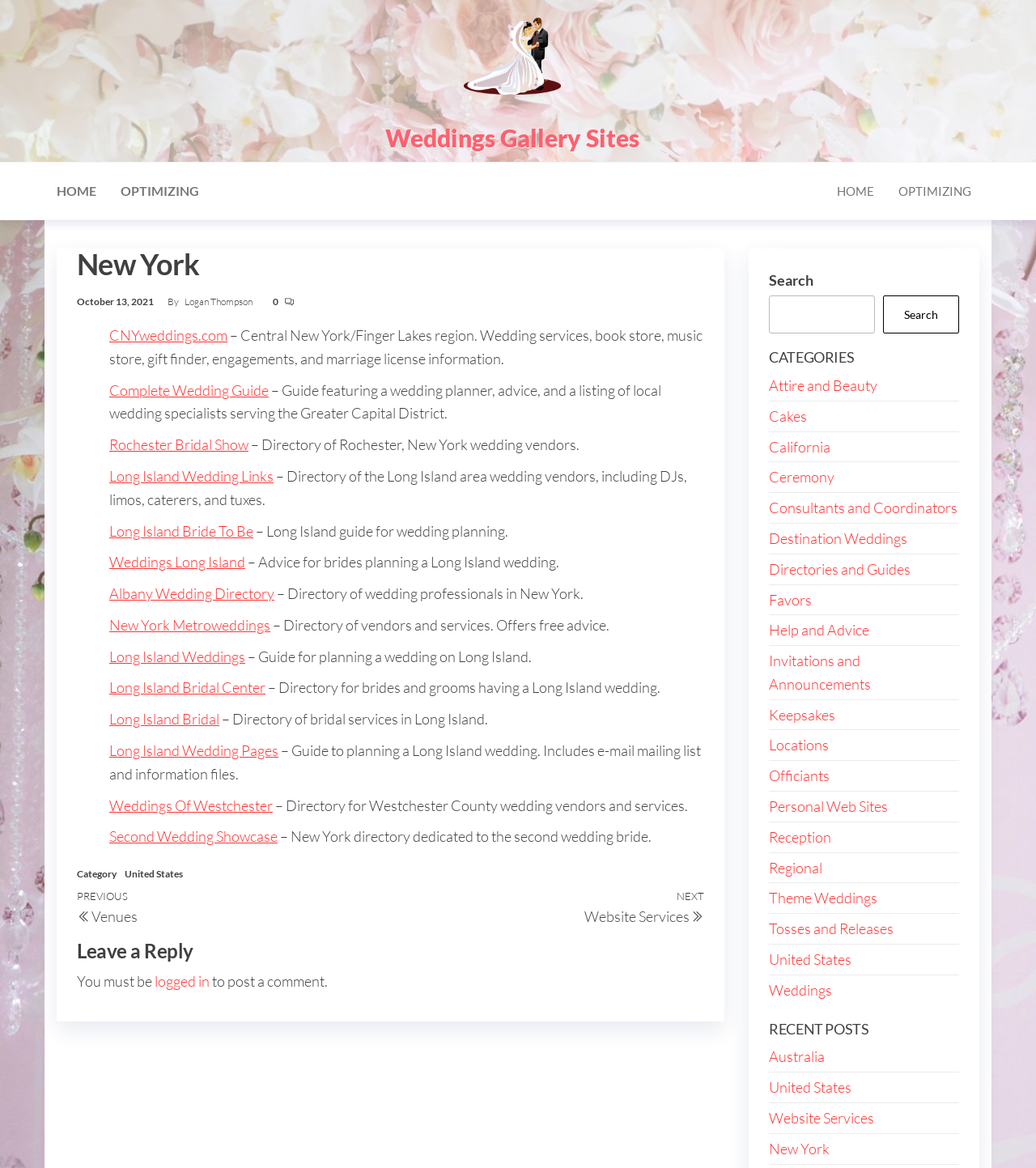Please find the bounding box coordinates for the clickable element needed to perform this instruction: "Read the article about New York".

[0.074, 0.212, 0.68, 0.24]